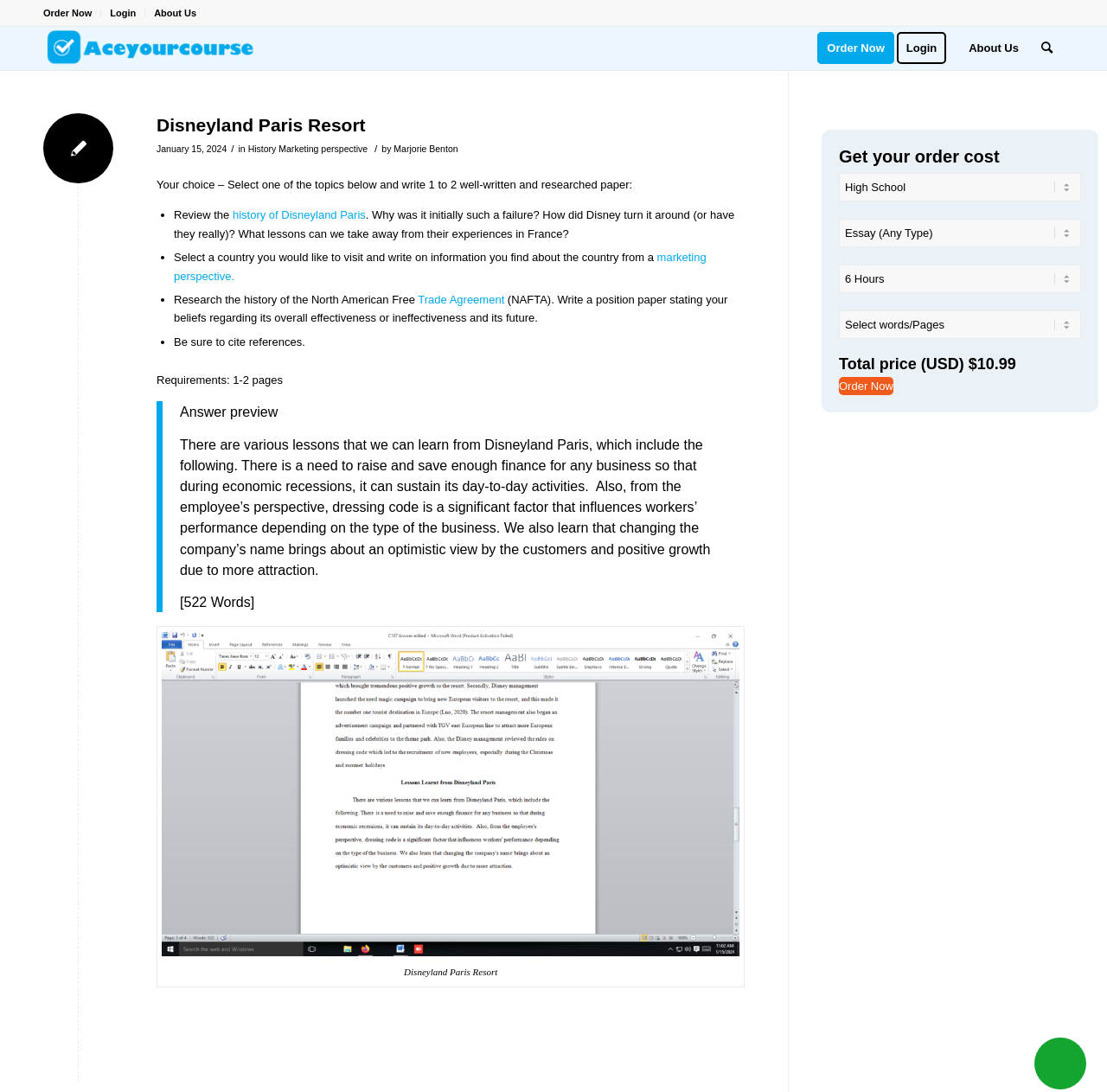Please identify the bounding box coordinates of the element's region that needs to be clicked to fulfill the following instruction: "Select a country to write about". The bounding box coordinates should consist of four float numbers between 0 and 1, i.e., [left, top, right, bottom].

[0.157, 0.23, 0.638, 0.259]